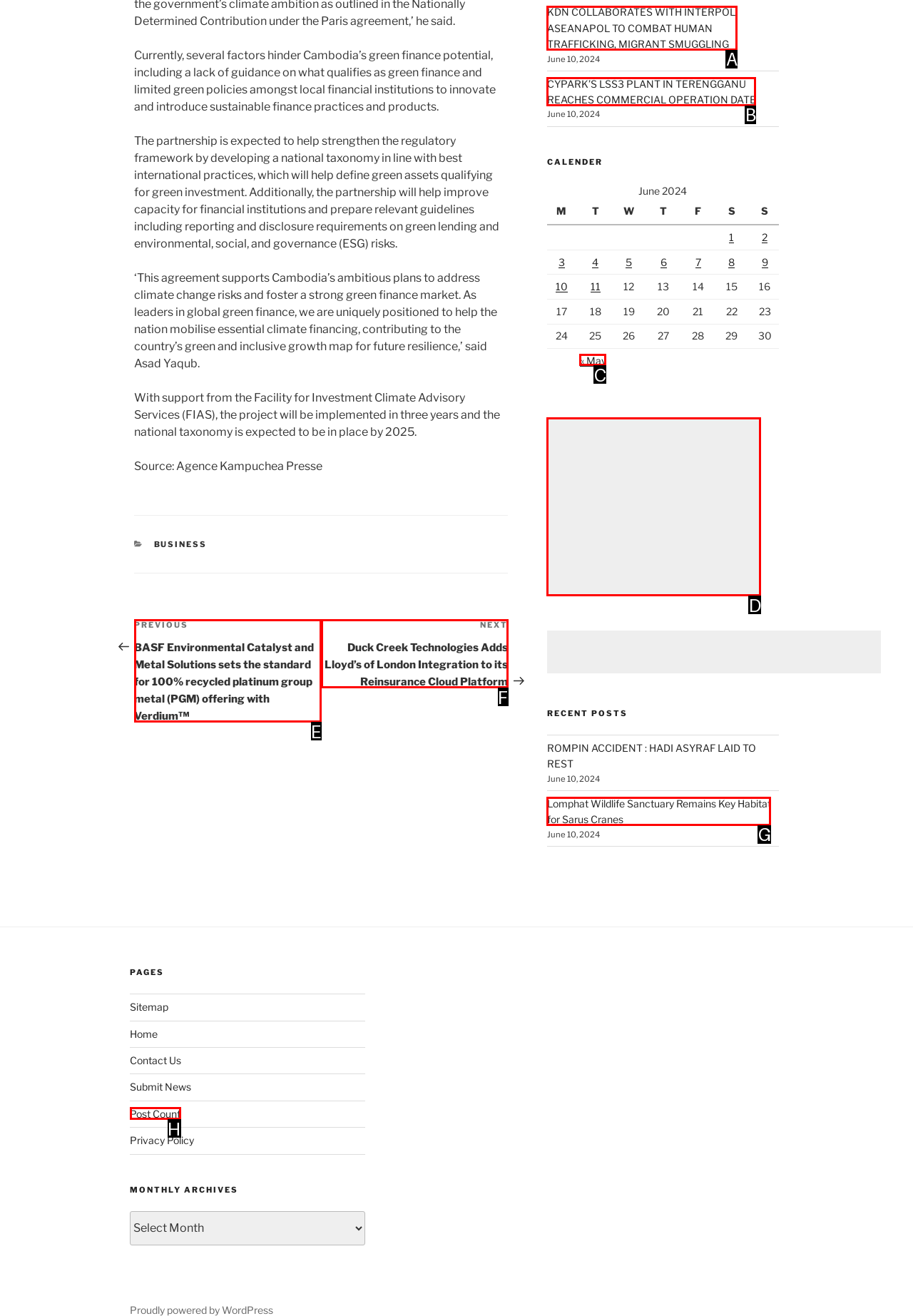Point out the HTML element I should click to achieve the following task: Click on '« May' Provide the letter of the selected option from the choices.

C